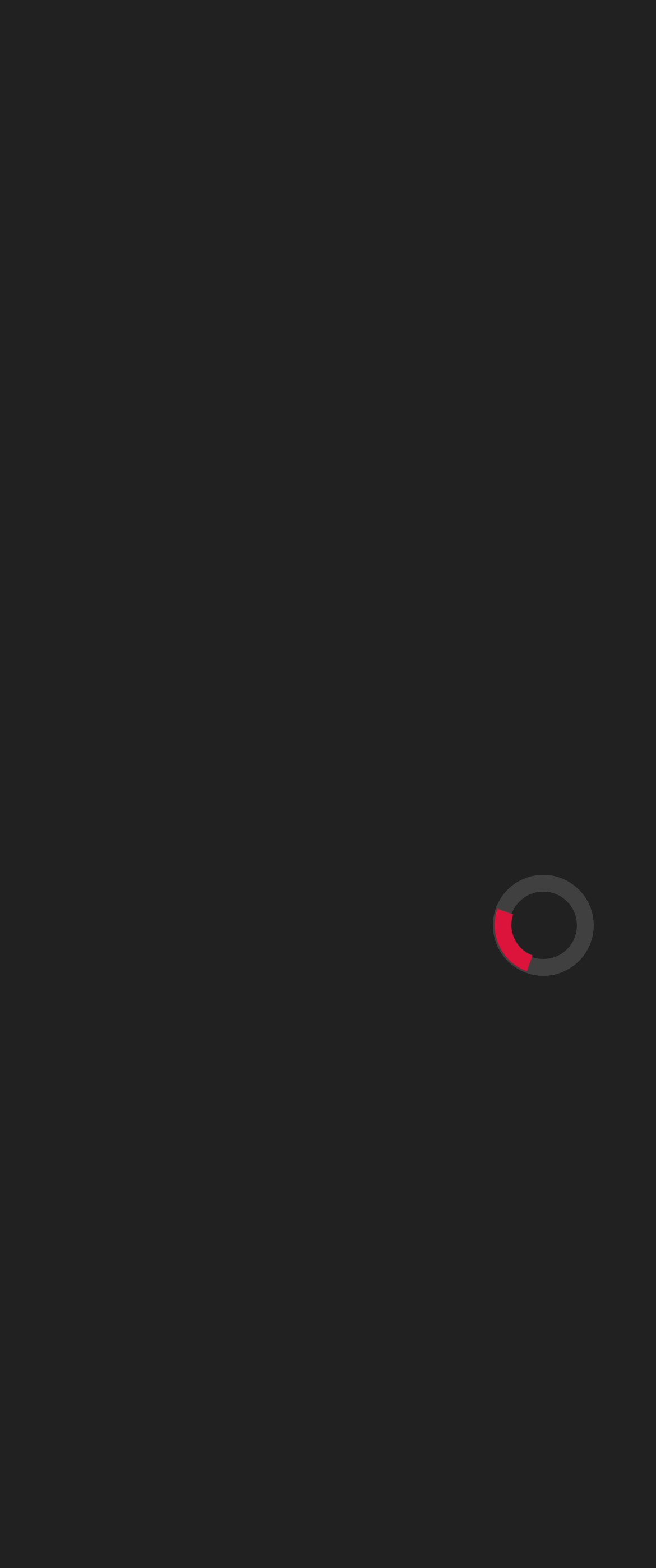Identify the bounding box of the UI element that matches this description: "Primary Menu".

[0.051, 0.356, 0.154, 0.41]